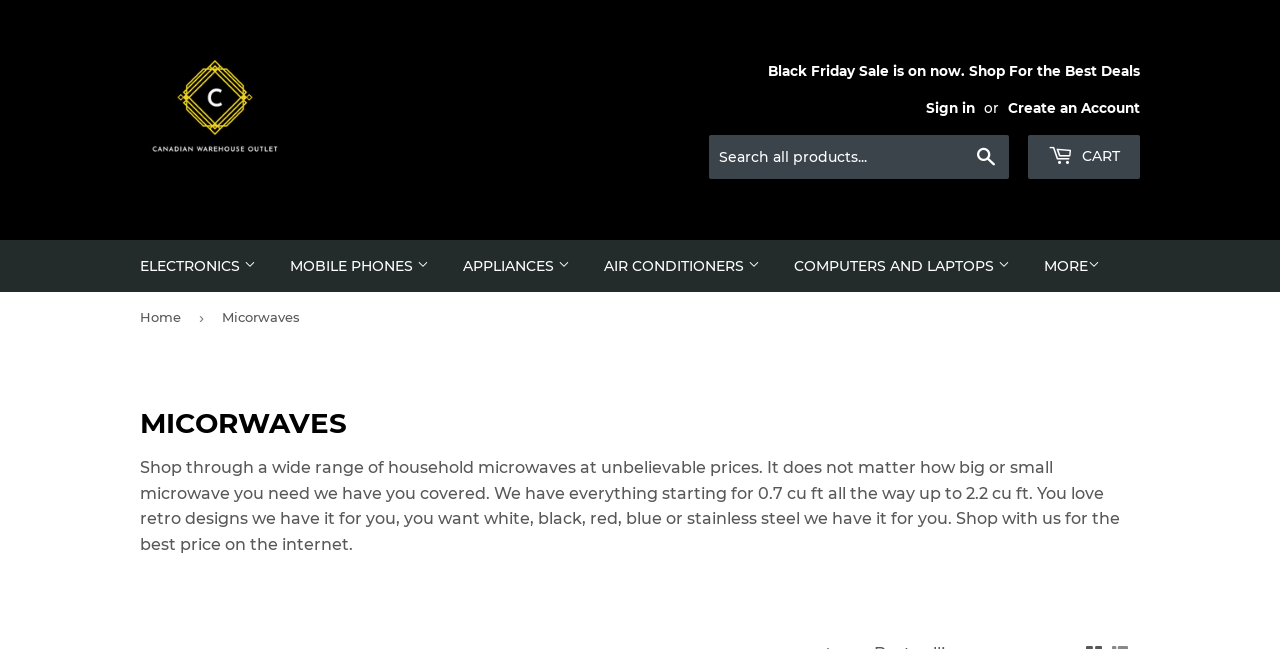Provide the bounding box coordinates of the HTML element described by the text: "Nokia".

[0.216, 0.648, 0.316, 0.713]